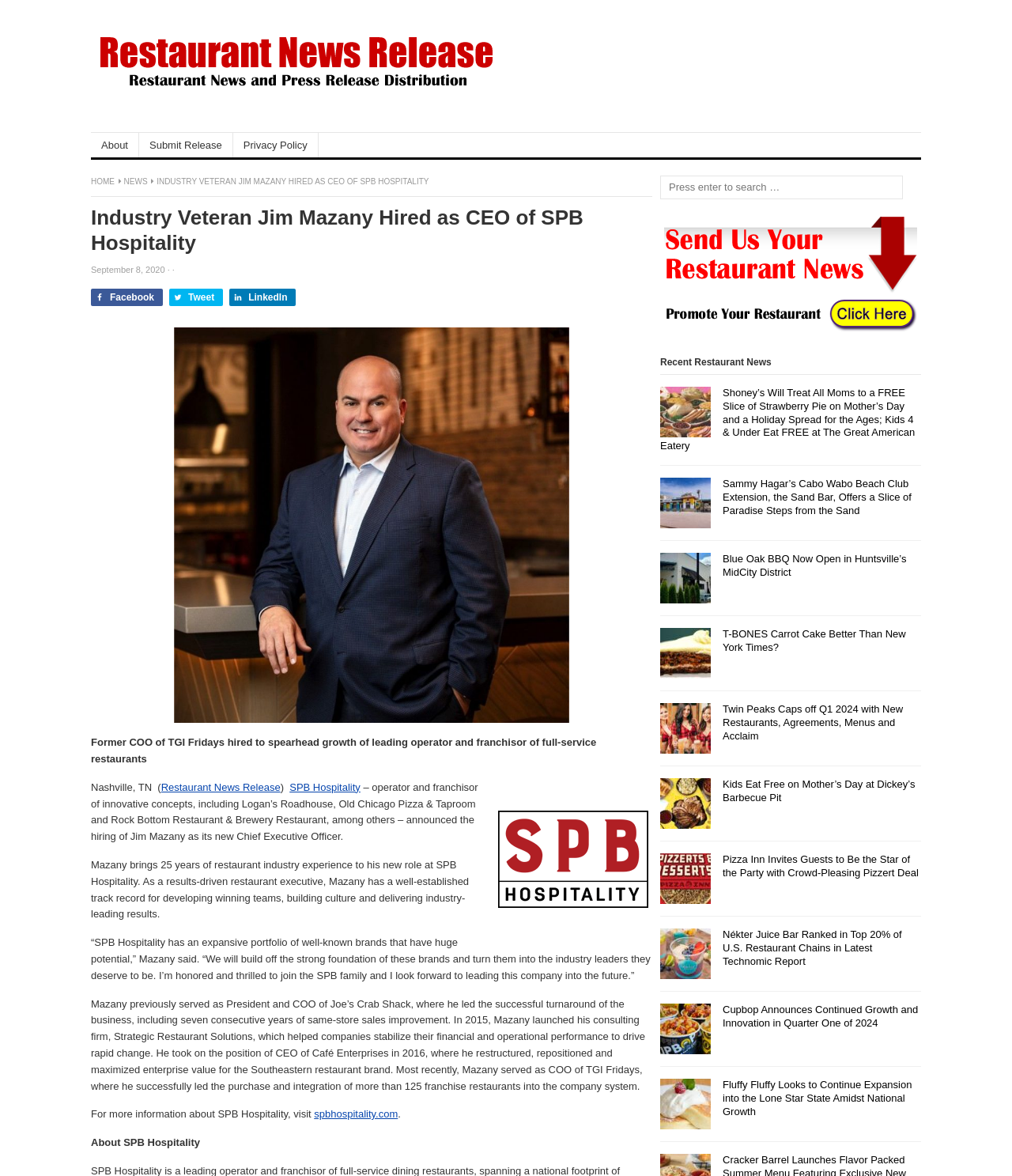Can you provide the bounding box coordinates for the element that should be clicked to implement the instruction: "Click on the 'About' link"?

[0.09, 0.113, 0.137, 0.134]